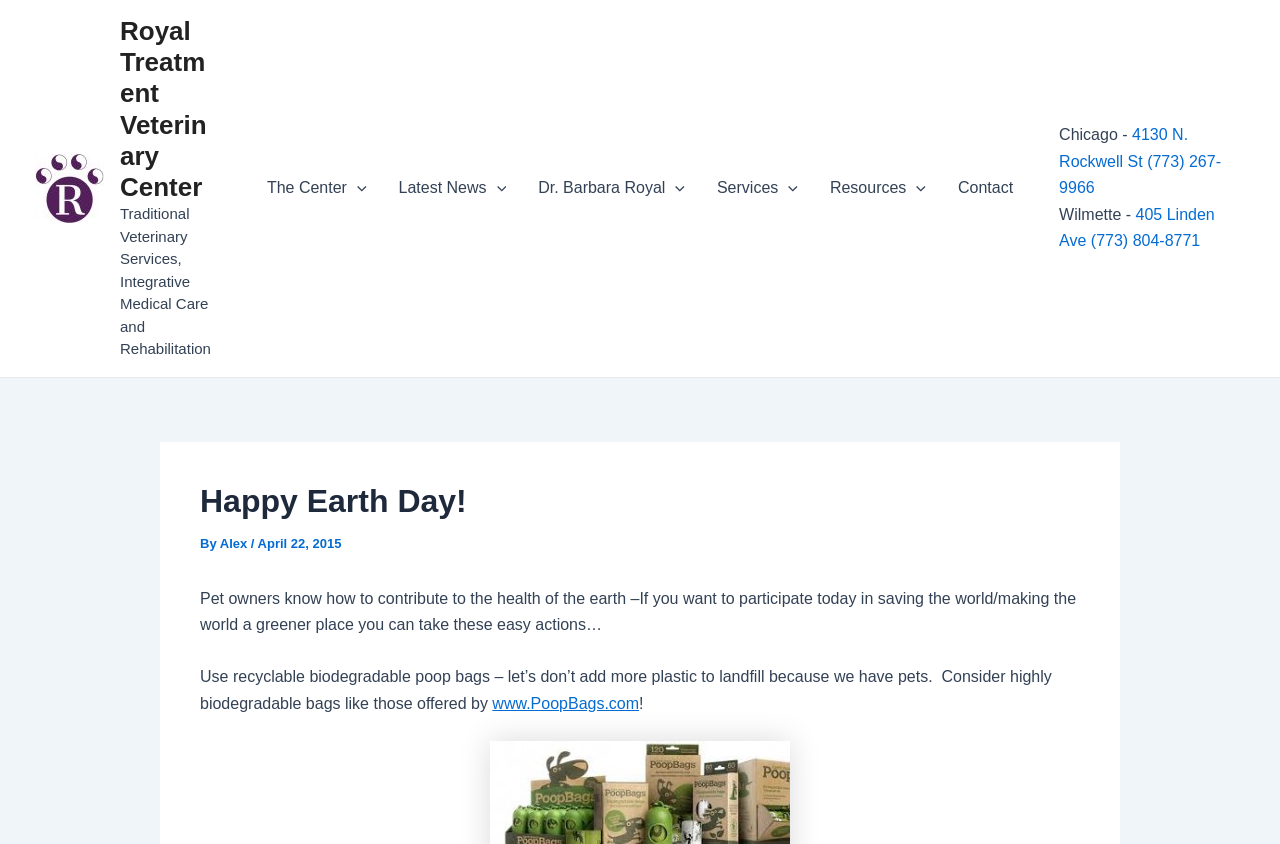What is the topic of the main article? Examine the screenshot and reply using just one word or a brief phrase.

Earth Day